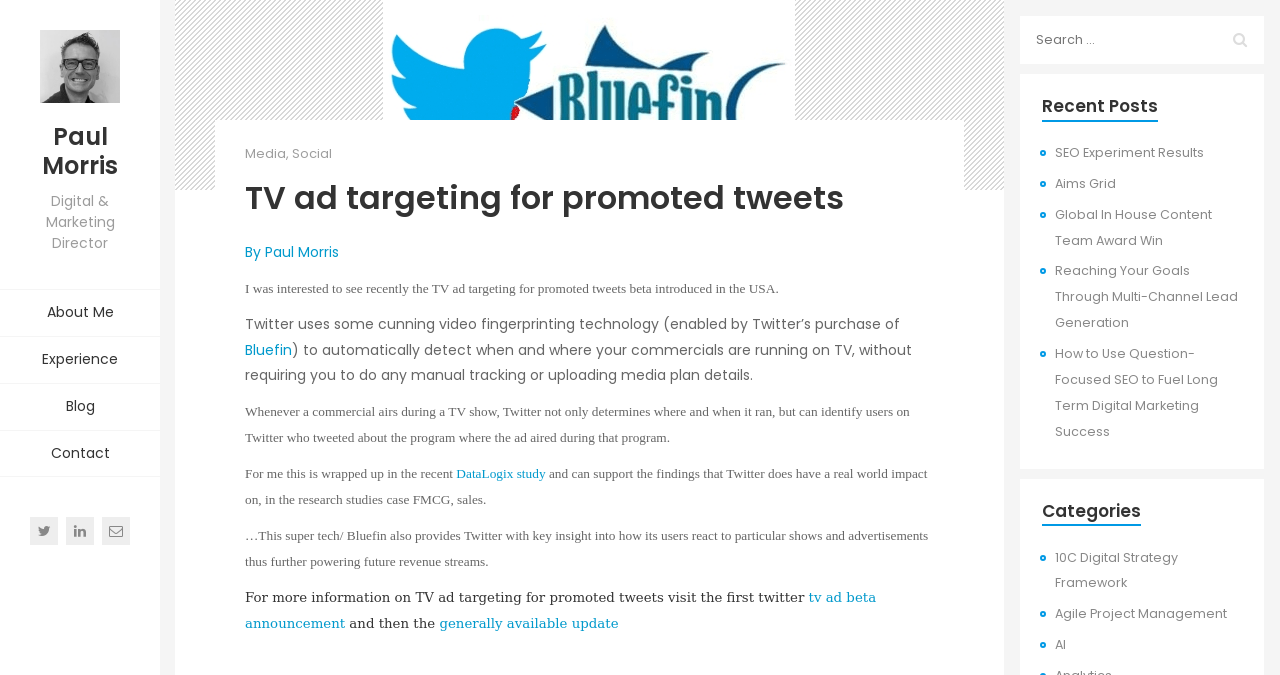Determine the bounding box coordinates for the UI element matching this description: "generally available update".

[0.343, 0.912, 0.483, 0.934]